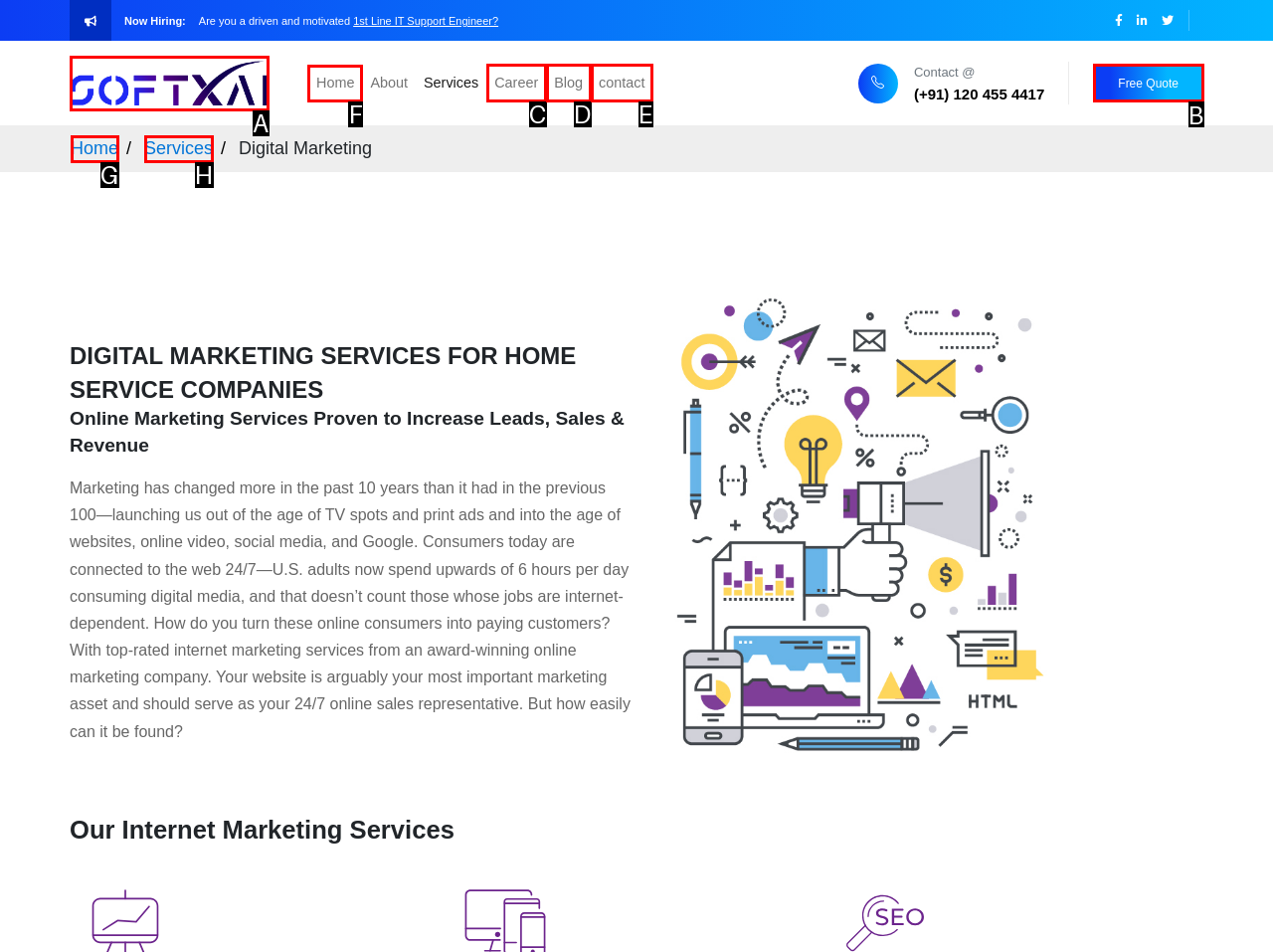Select the letter of the element you need to click to complete this task: Click on 'Home'
Answer using the letter from the specified choices.

F